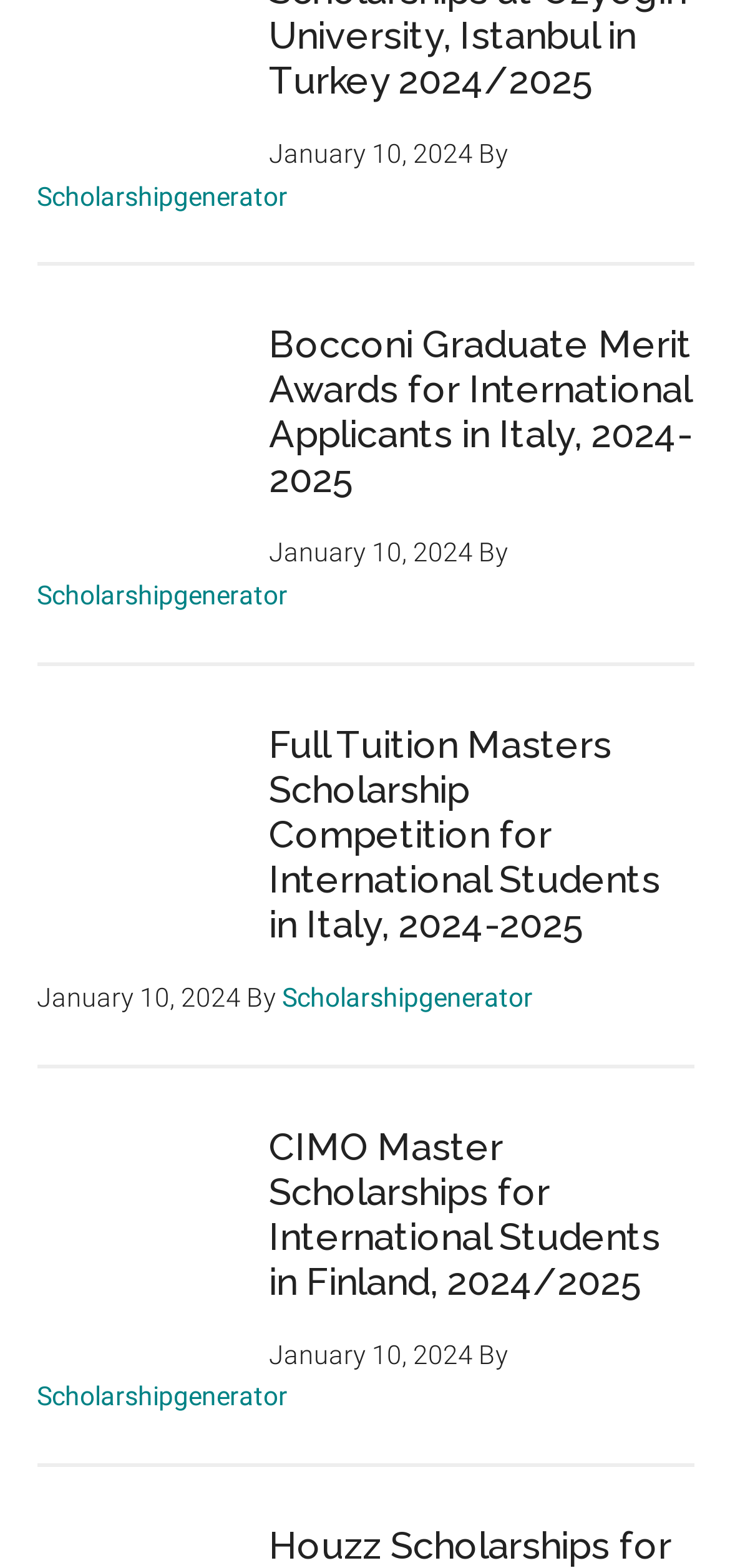Identify the bounding box coordinates for the element you need to click to achieve the following task: "check CIMO Master Scholarships for International Students in Finland, 2024/2025". Provide the bounding box coordinates as four float numbers between 0 and 1, in the form [left, top, right, bottom].

[0.368, 0.717, 0.904, 0.831]